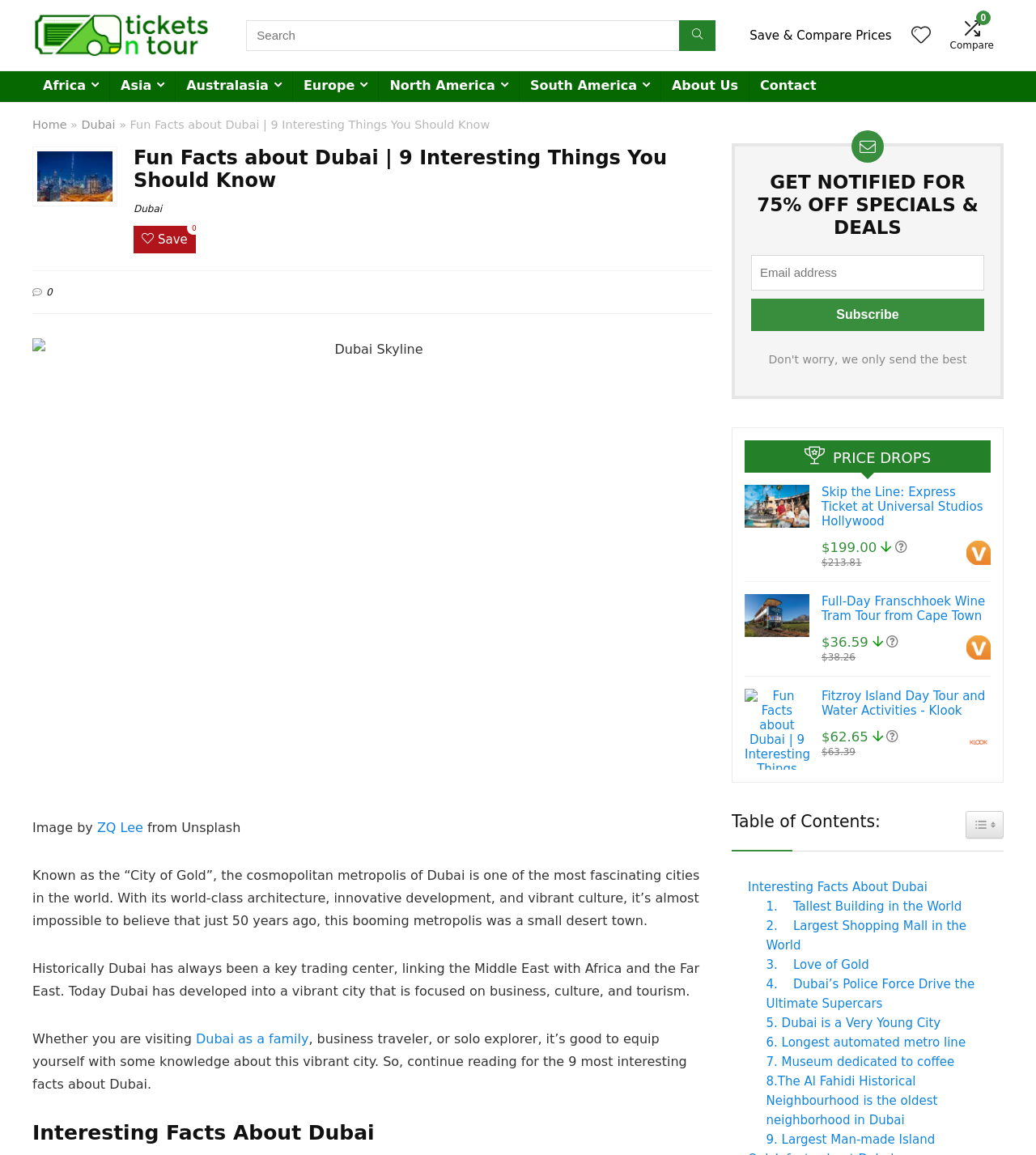Determine the bounding box coordinates for the clickable element required to fulfill the instruction: "Compare prices". Provide the coordinates as four float numbers between 0 and 1, i.e., [left, top, right, bottom].

[0.917, 0.034, 0.959, 0.044]